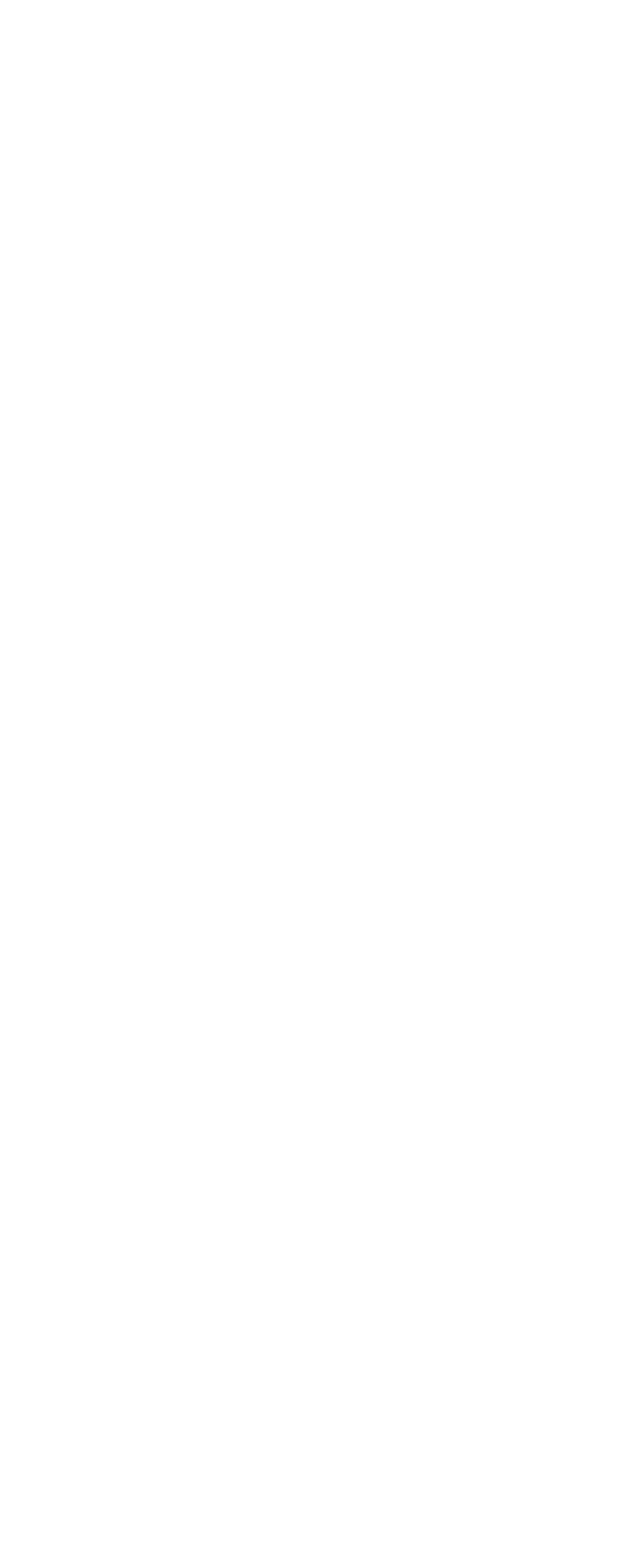Locate the bounding box coordinates of the UI element described by: "Law & Government". Provide the coordinates as four float numbers between 0 and 1, formatted as [left, top, right, bottom].

[0.077, 0.353, 0.518, 0.38]